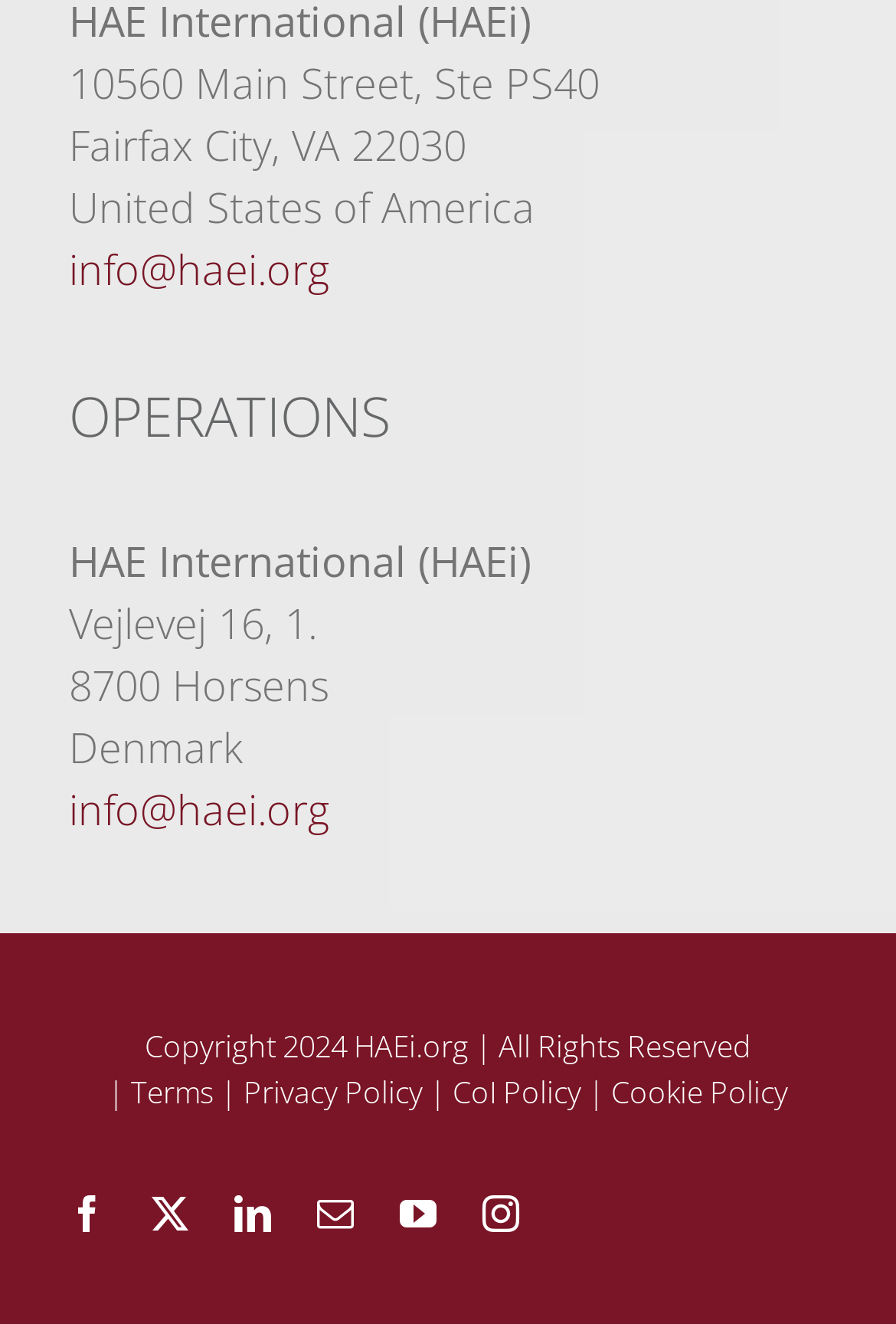Answer the question with a single word or phrase: 
How many offices are listed?

2